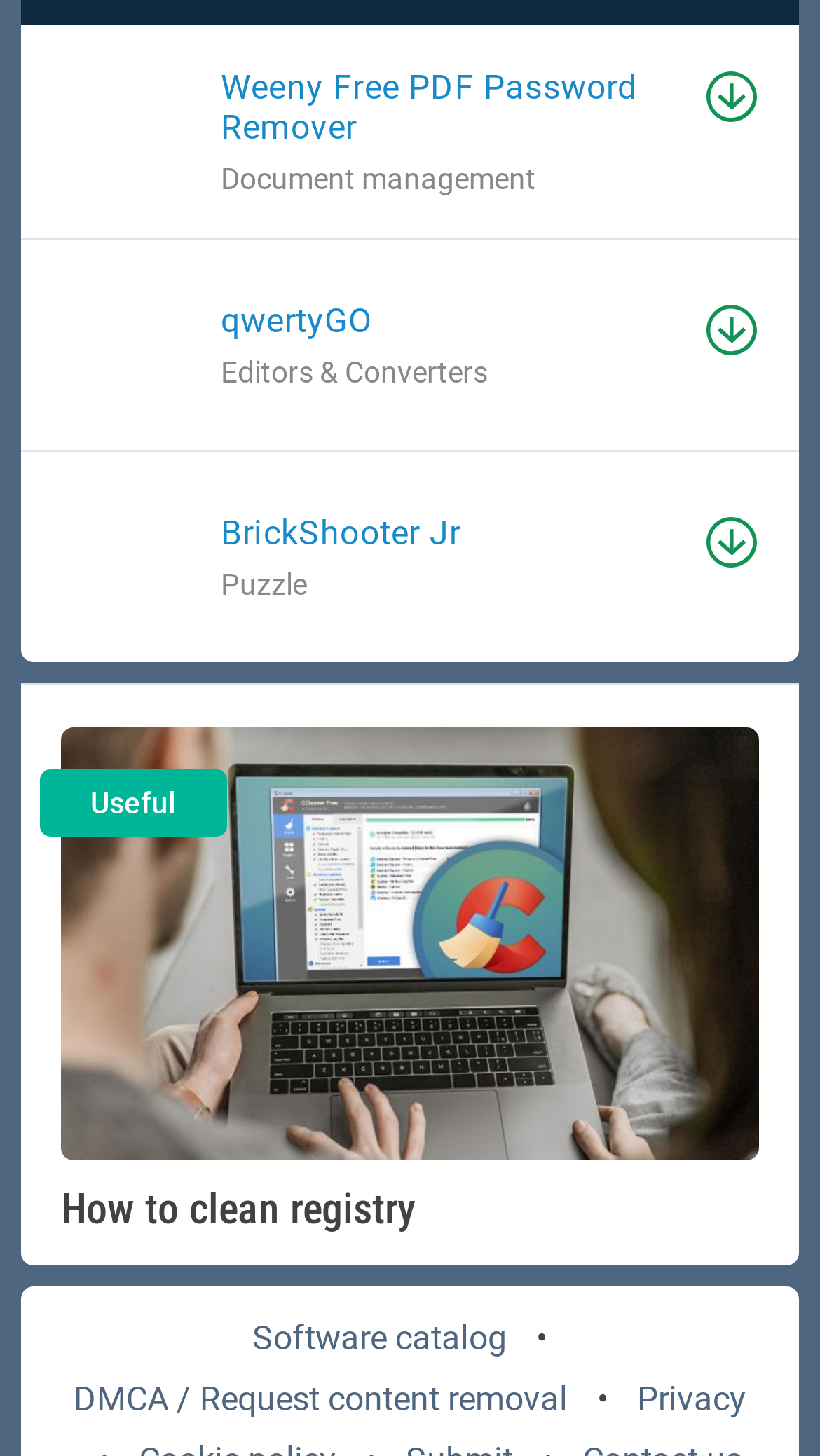Please specify the coordinates of the bounding box for the element that should be clicked to carry out this instruction: "Play BrickShooter Jr". The coordinates must be four float numbers between 0 and 1, formatted as [left, top, right, bottom].

[0.269, 0.353, 0.831, 0.38]